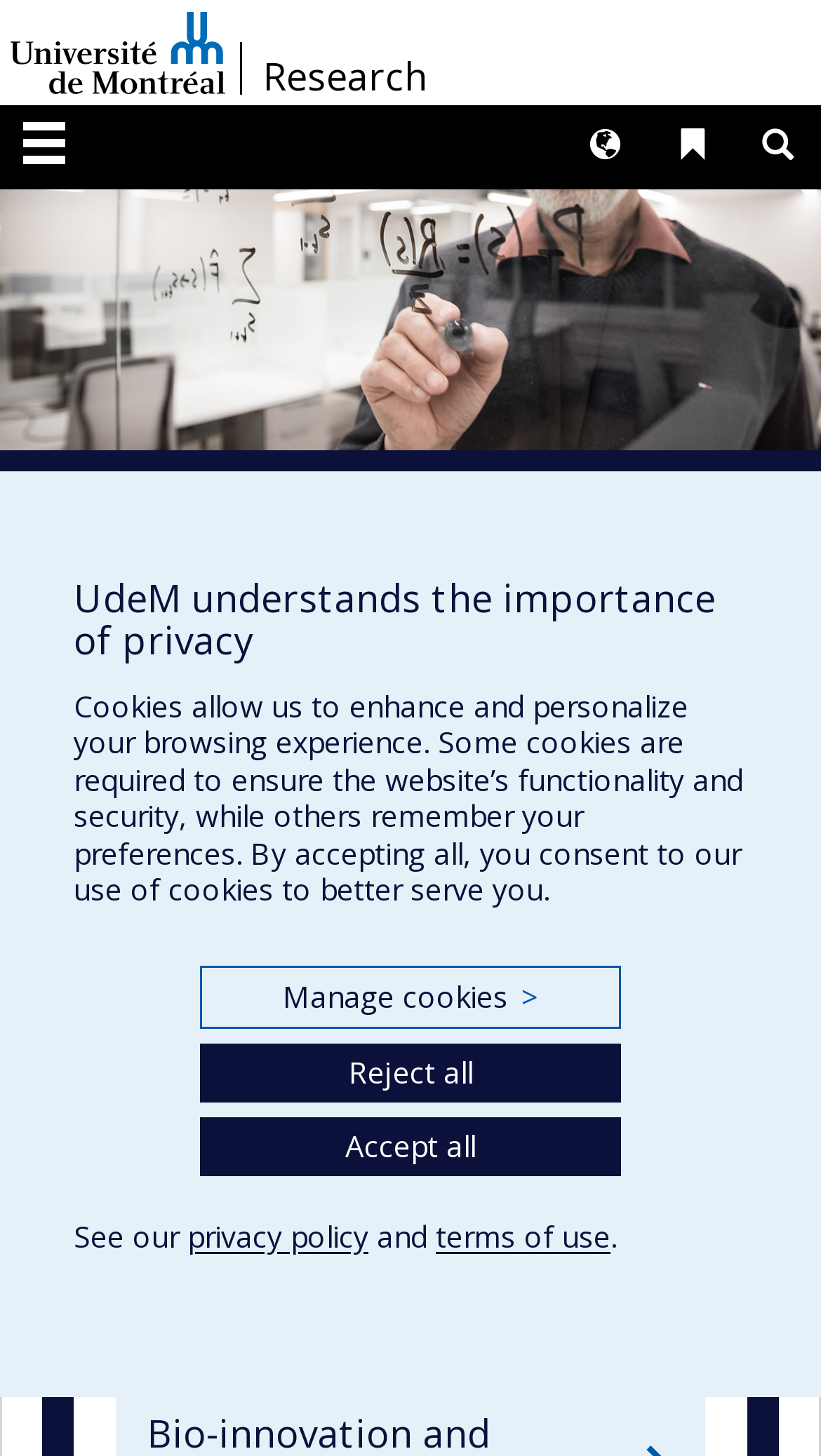What is the relationship between the university and research?
Based on the image, answer the question with as much detail as possible.

I found the answer by looking at the links on the webpage. One of the links says 'Vice-Rectorate of Research', which suggests that the university has a department or office dedicated to research.